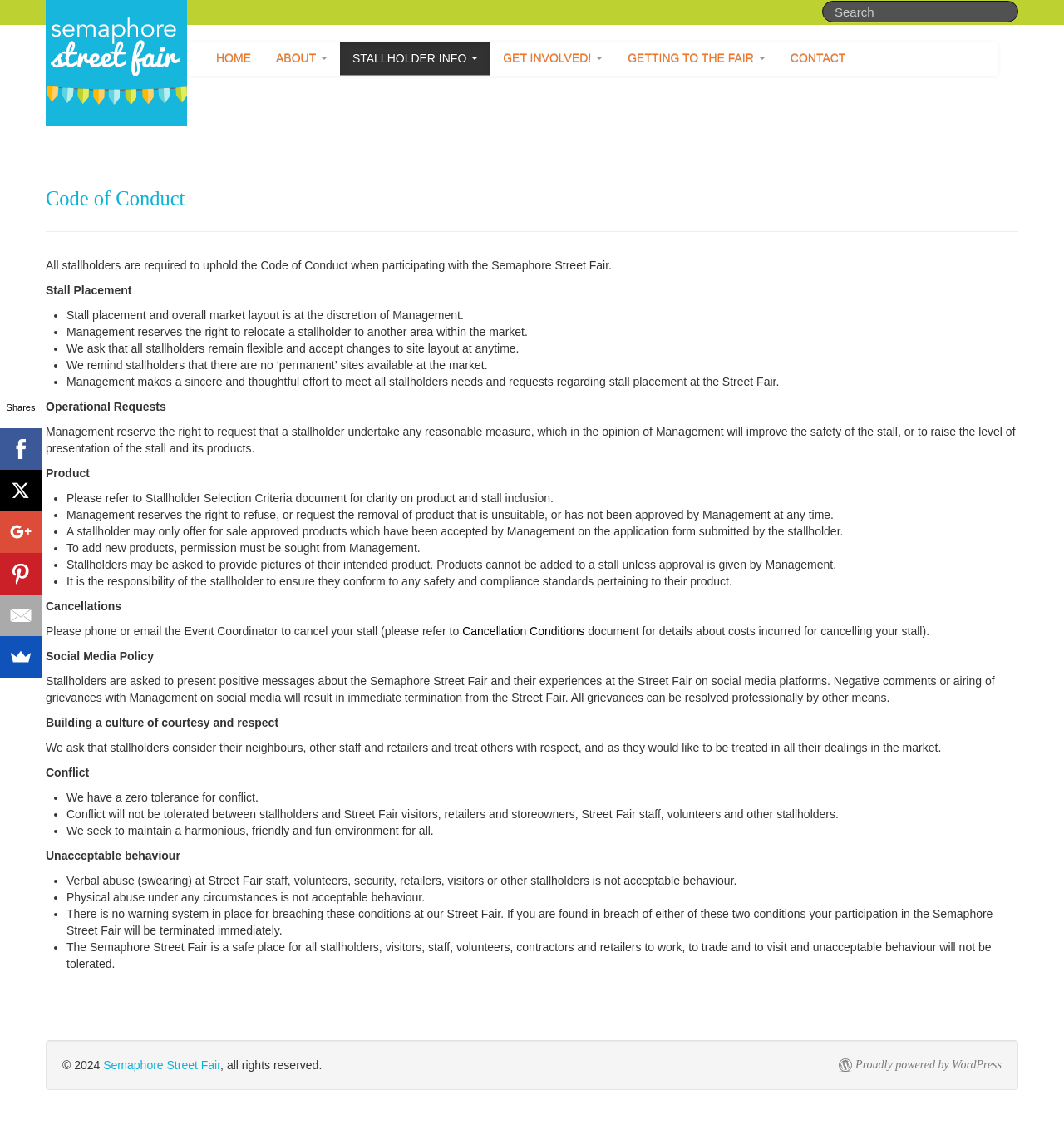Please identify the bounding box coordinates of the element's region that needs to be clicked to fulfill the following instruction: "Click on HOME". The bounding box coordinates should consist of four float numbers between 0 and 1, i.e., [left, top, right, bottom].

[0.191, 0.037, 0.248, 0.066]